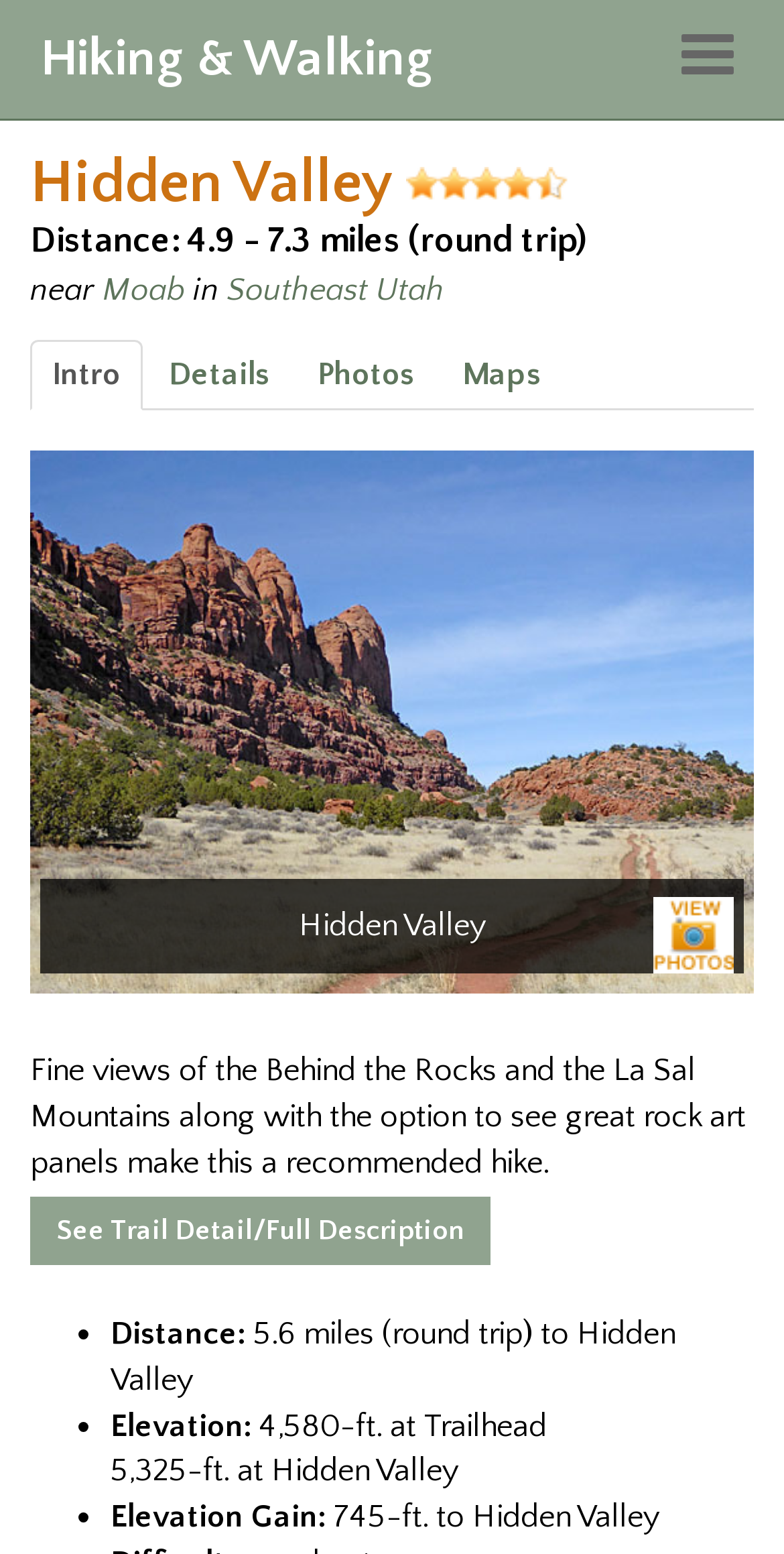Identify the bounding box coordinates for the UI element described as follows: Maps. Use the format (top-left x, top-left y, bottom-right x, bottom-right y) and ensure all values are floating point numbers between 0 and 1.

[0.562, 0.218, 0.718, 0.263]